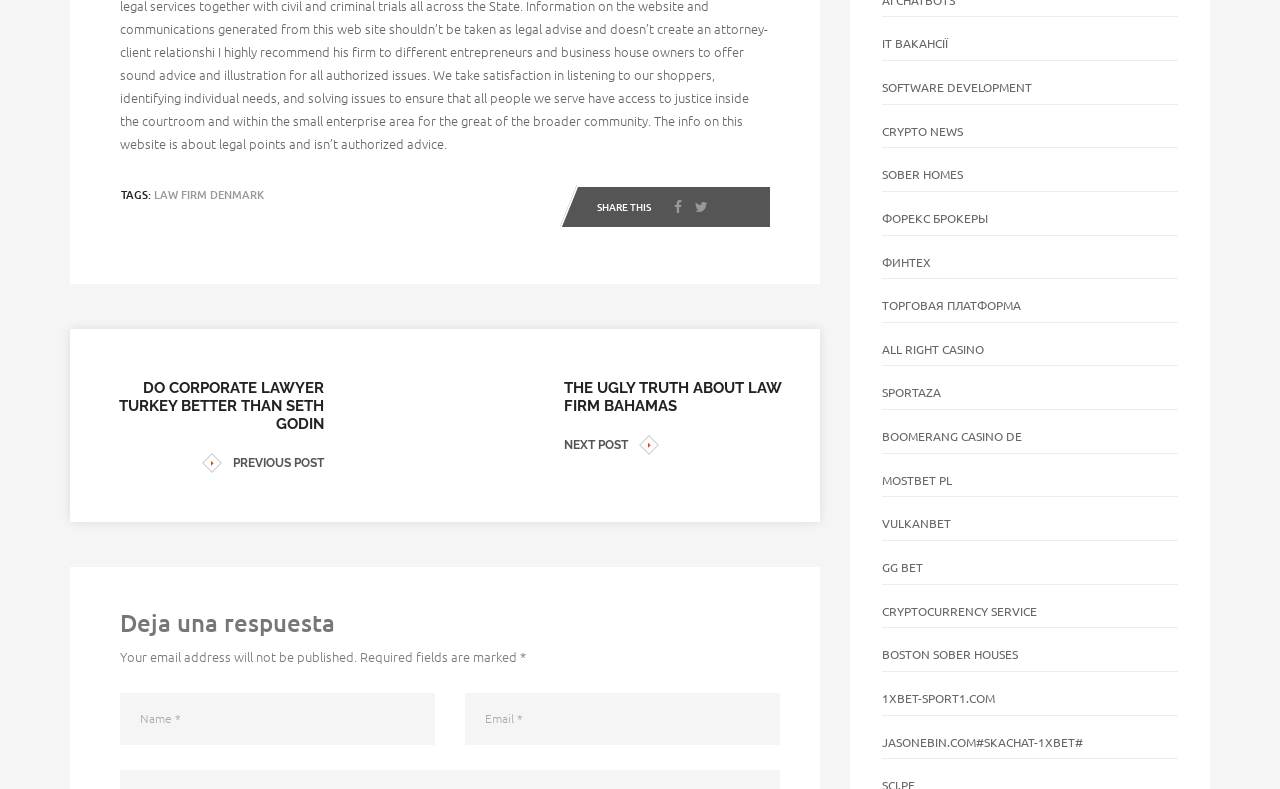What is the text above the comment section?
Answer the question in a detailed and comprehensive manner.

I looked at the heading element above the comment section and found that the text is 'Deja una respuesta' which is Spanish for 'Leave a reply'.